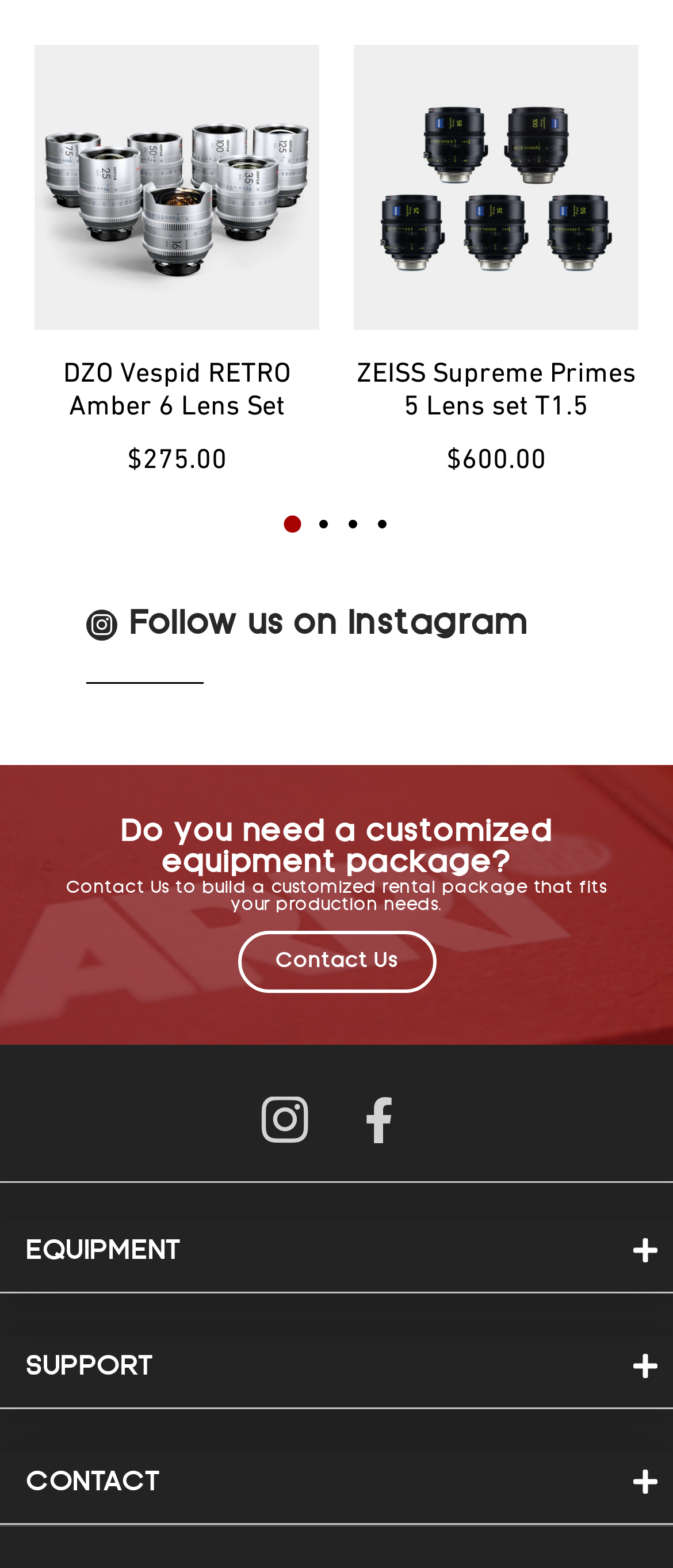Provide the bounding box coordinates of the HTML element this sentence describes: "Contact Us". The bounding box coordinates consist of four float numbers between 0 and 1, i.e., [left, top, right, bottom].

[0.353, 0.594, 0.647, 0.633]